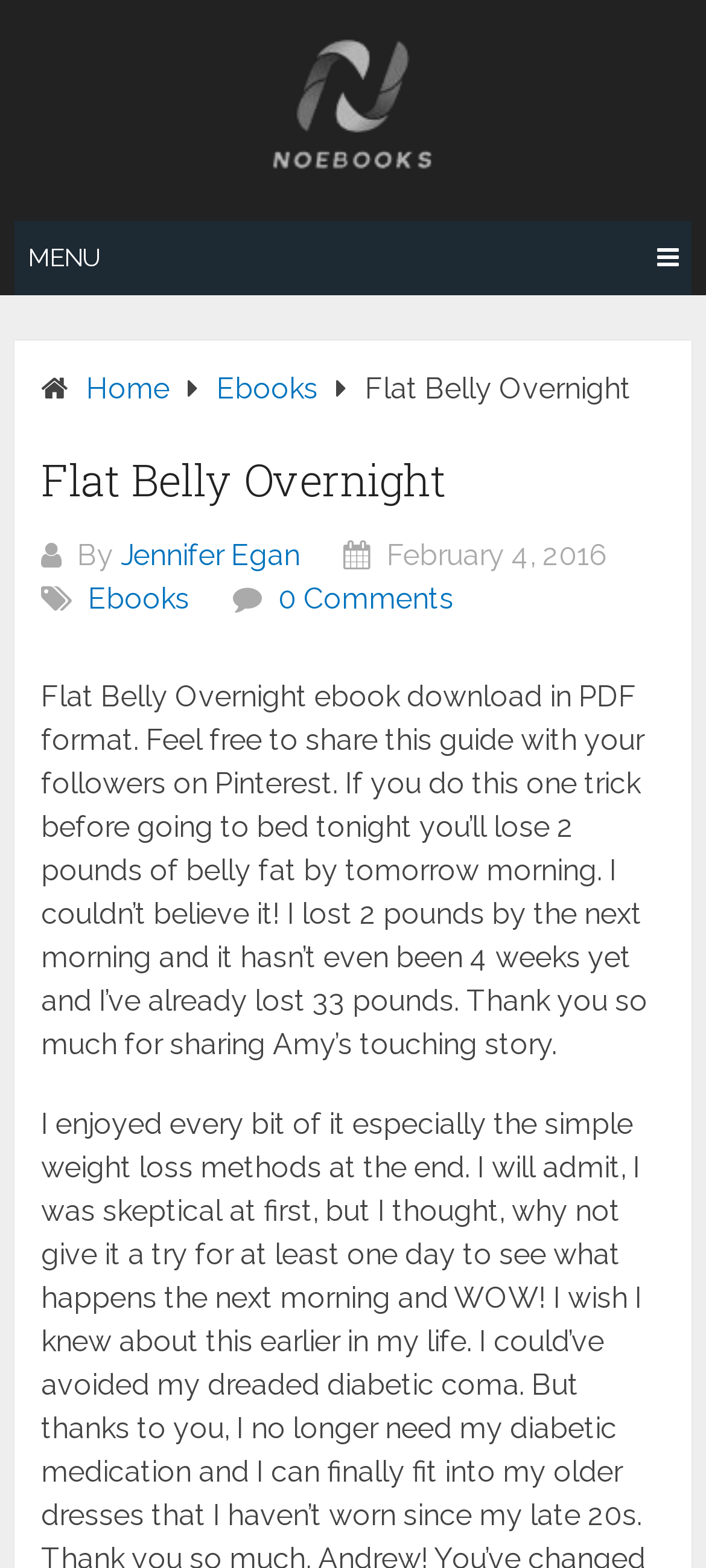Analyze the image and deliver a detailed answer to the question: Who is the author of the ebook?

The author of the ebook can be found in the header section of the webpage, specifically in the link element with the text 'Jennifer Egan' which is located below the heading element 'Flat Belly Overnight'.